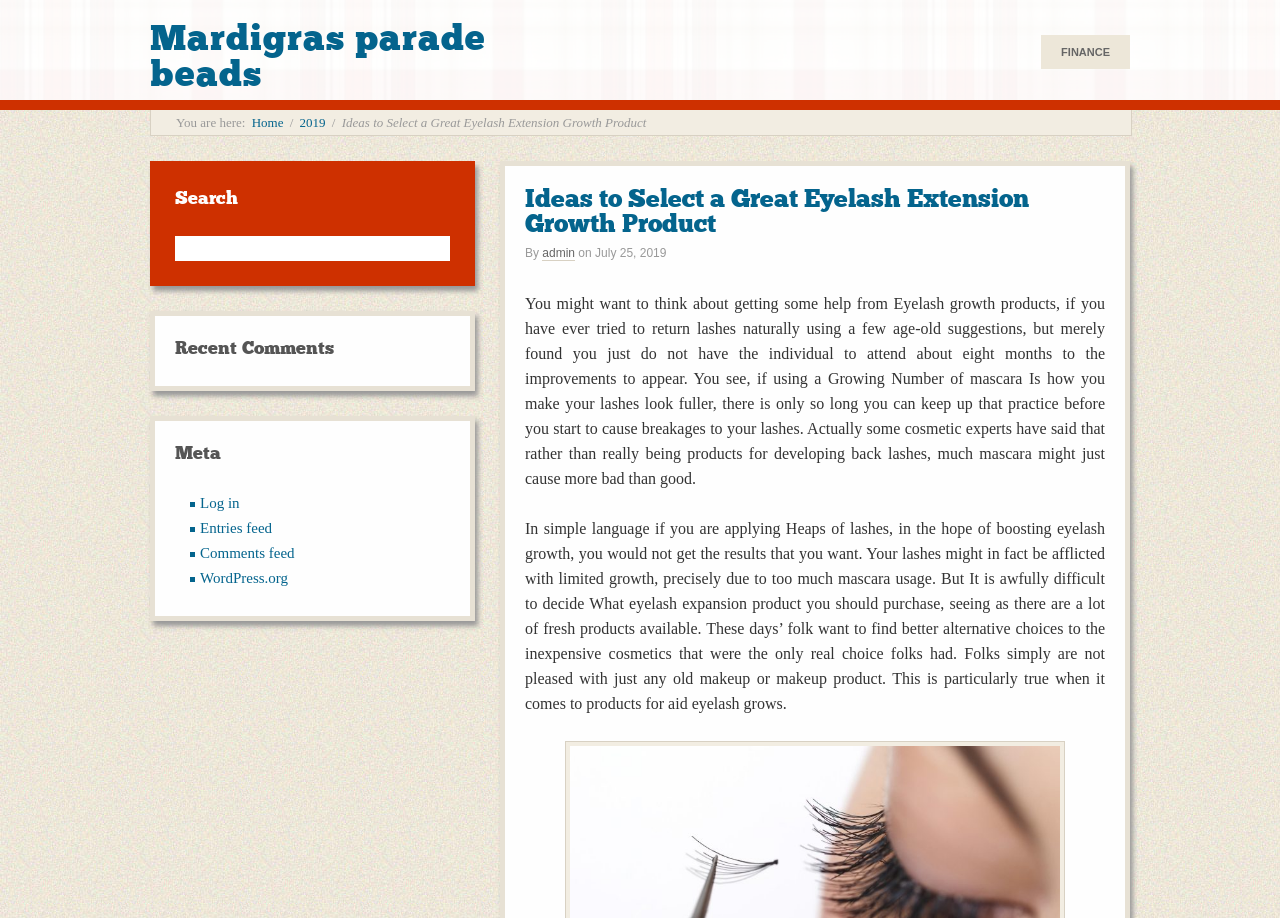Locate the bounding box coordinates of the area to click to fulfill this instruction: "View the product thumbnail". The bounding box should be presented as four float numbers between 0 and 1, in the order [left, top, right, bottom].

None